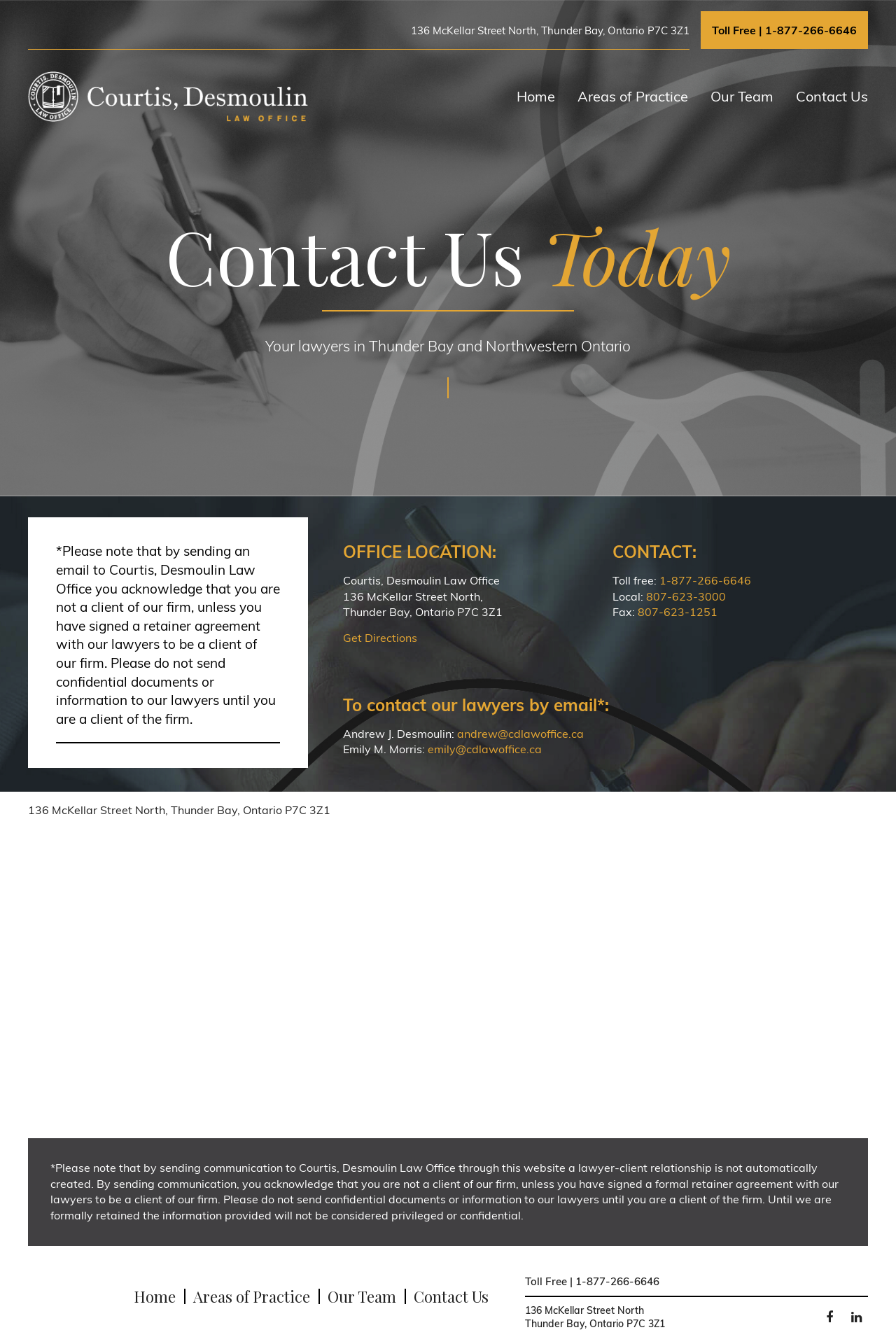Based on the description "807-623-1251", find the bounding box of the specified UI element.

[0.712, 0.455, 0.801, 0.465]